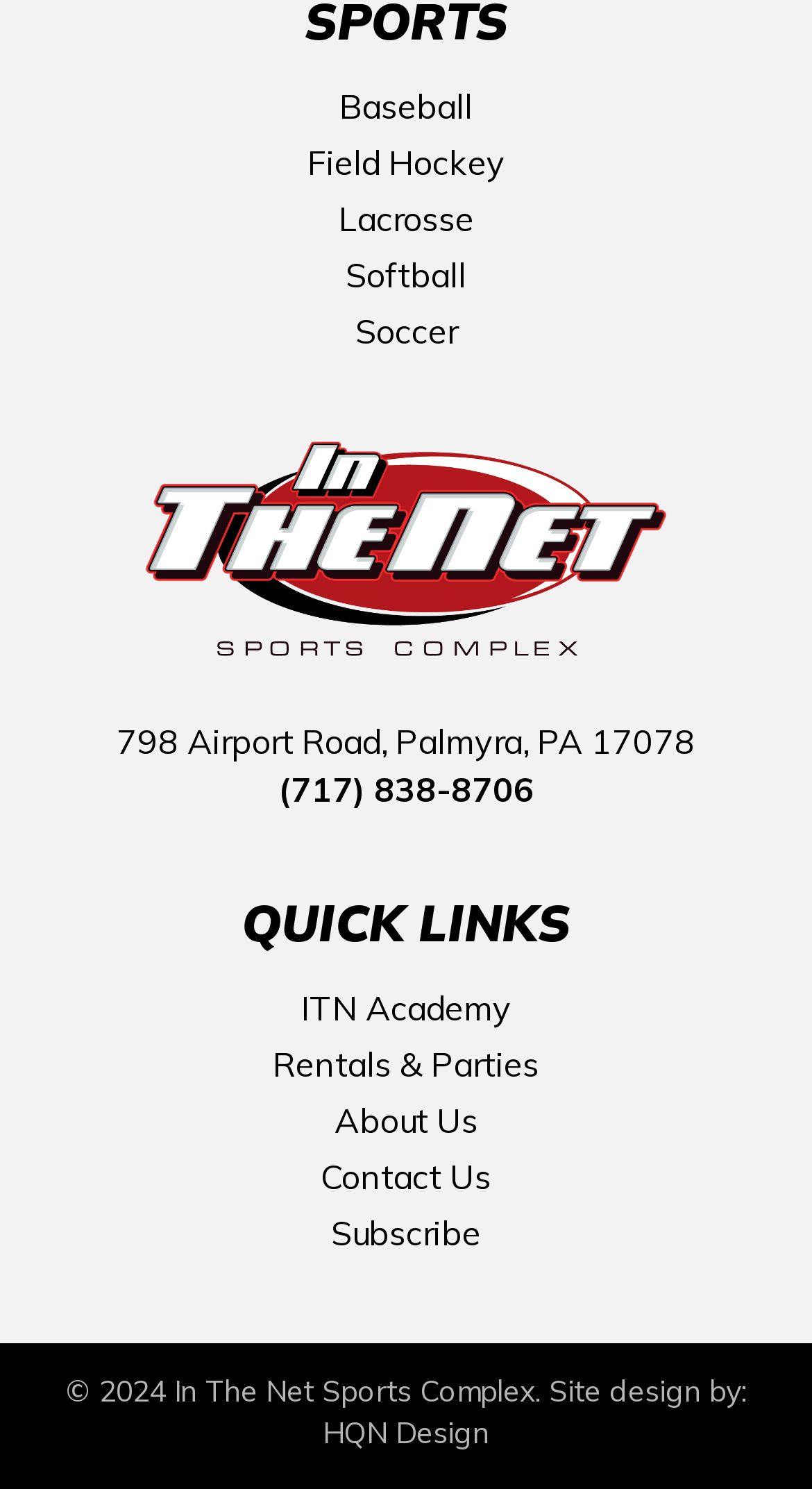Provide the bounding box coordinates of the HTML element described as: "Rentals & Parties". The bounding box coordinates should be four float numbers between 0 and 1, i.e., [left, top, right, bottom].

[0.051, 0.697, 0.949, 0.733]